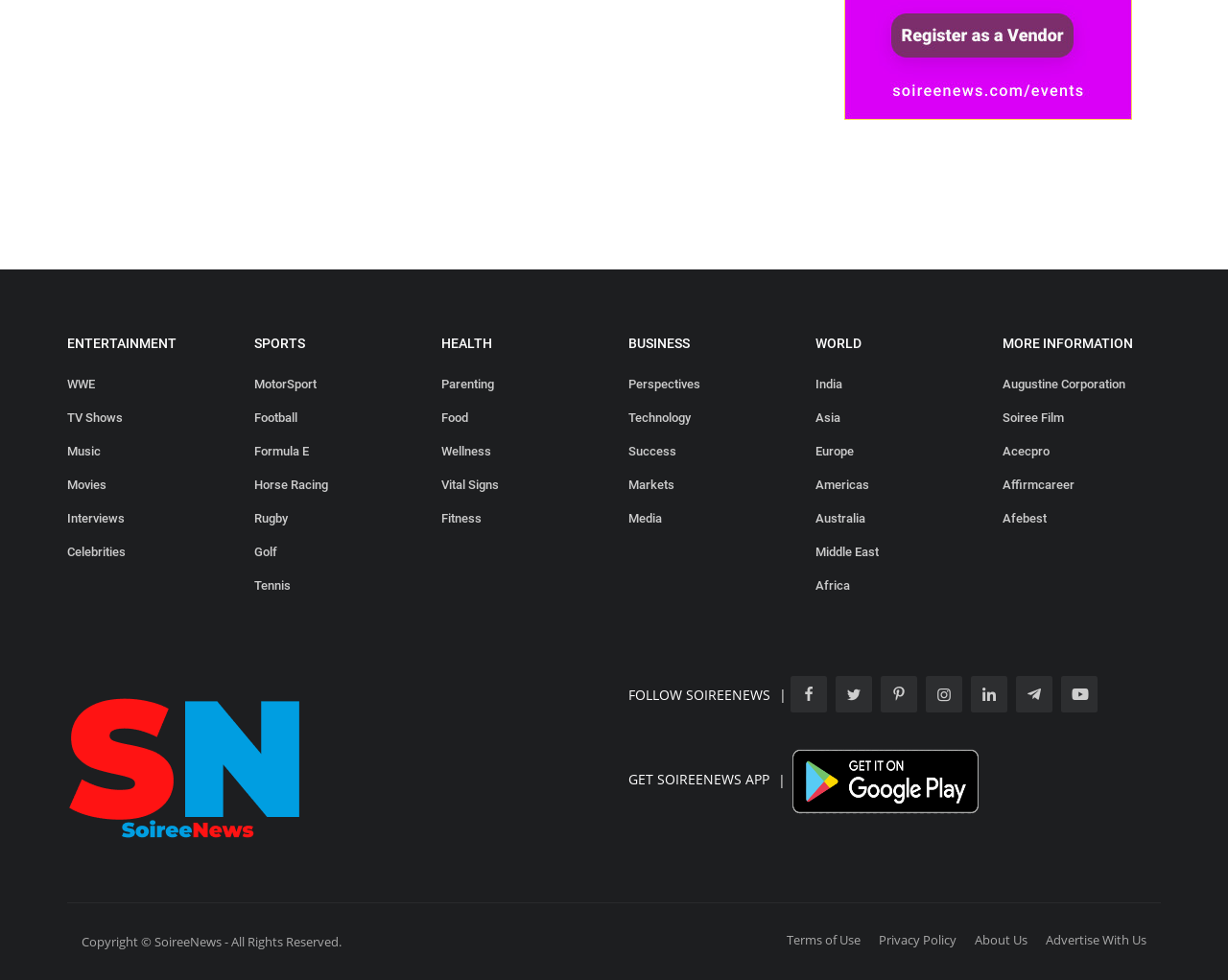Answer the question in one word or a short phrase:
What is the last category in the SPORTS section?

Tennis